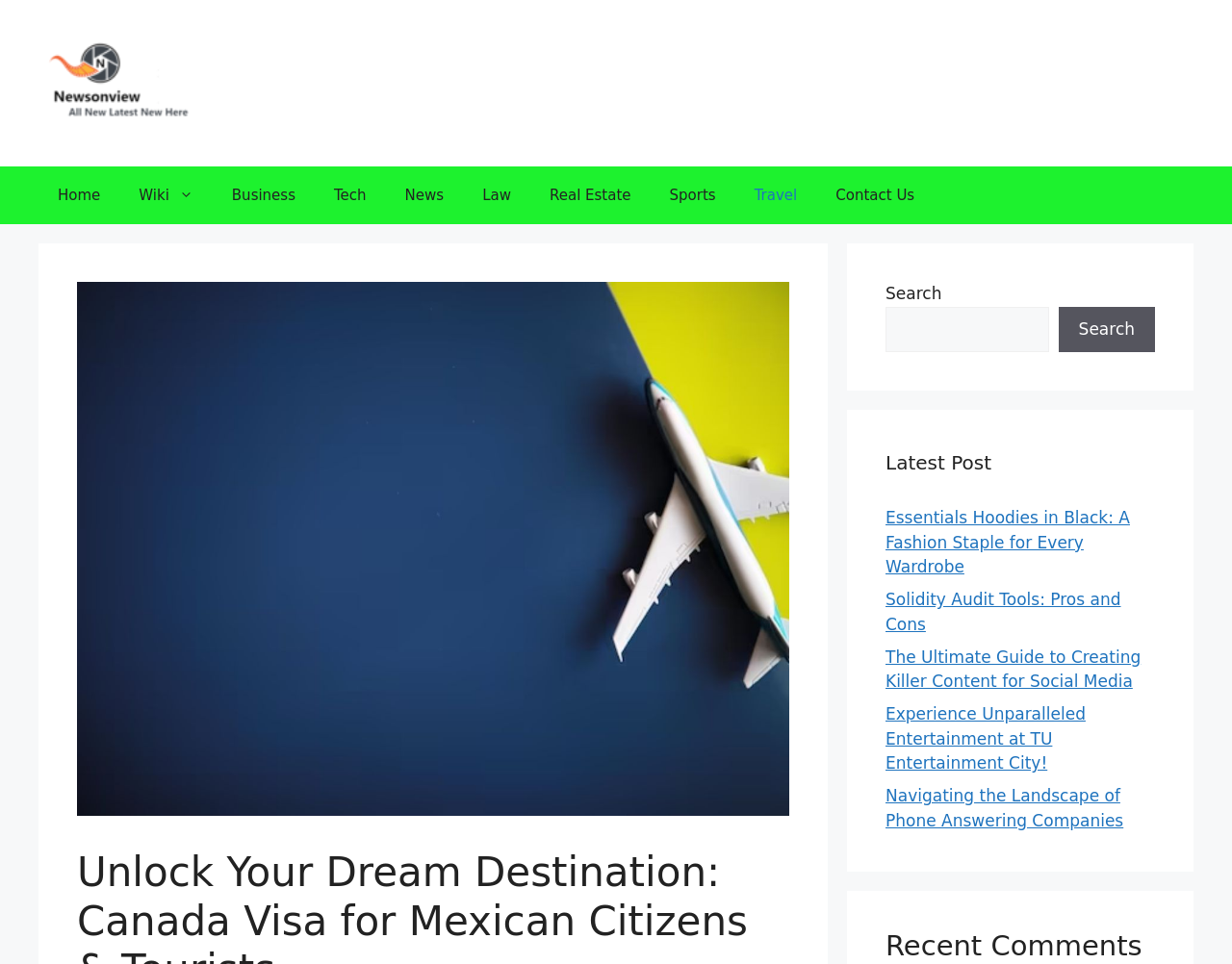Please determine the bounding box coordinates of the section I need to click to accomplish this instruction: "Visit Noah's Ark on Facebook".

None